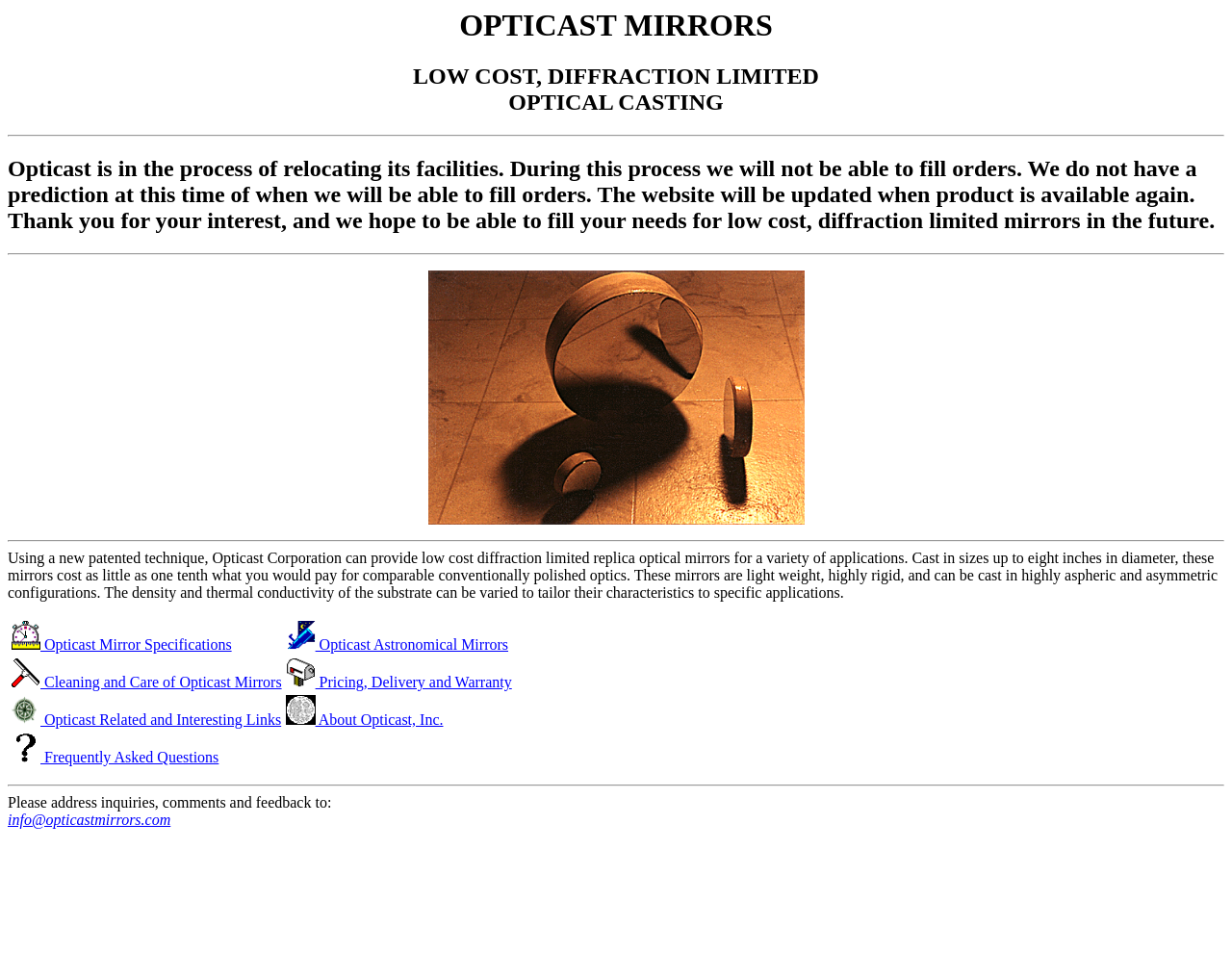Pinpoint the bounding box coordinates of the clickable area needed to execute the instruction: "View Opticast Mirror Specifications". The coordinates should be specified as four float numbers between 0 and 1, i.e., [left, top, right, bottom].

[0.008, 0.65, 0.229, 0.687]